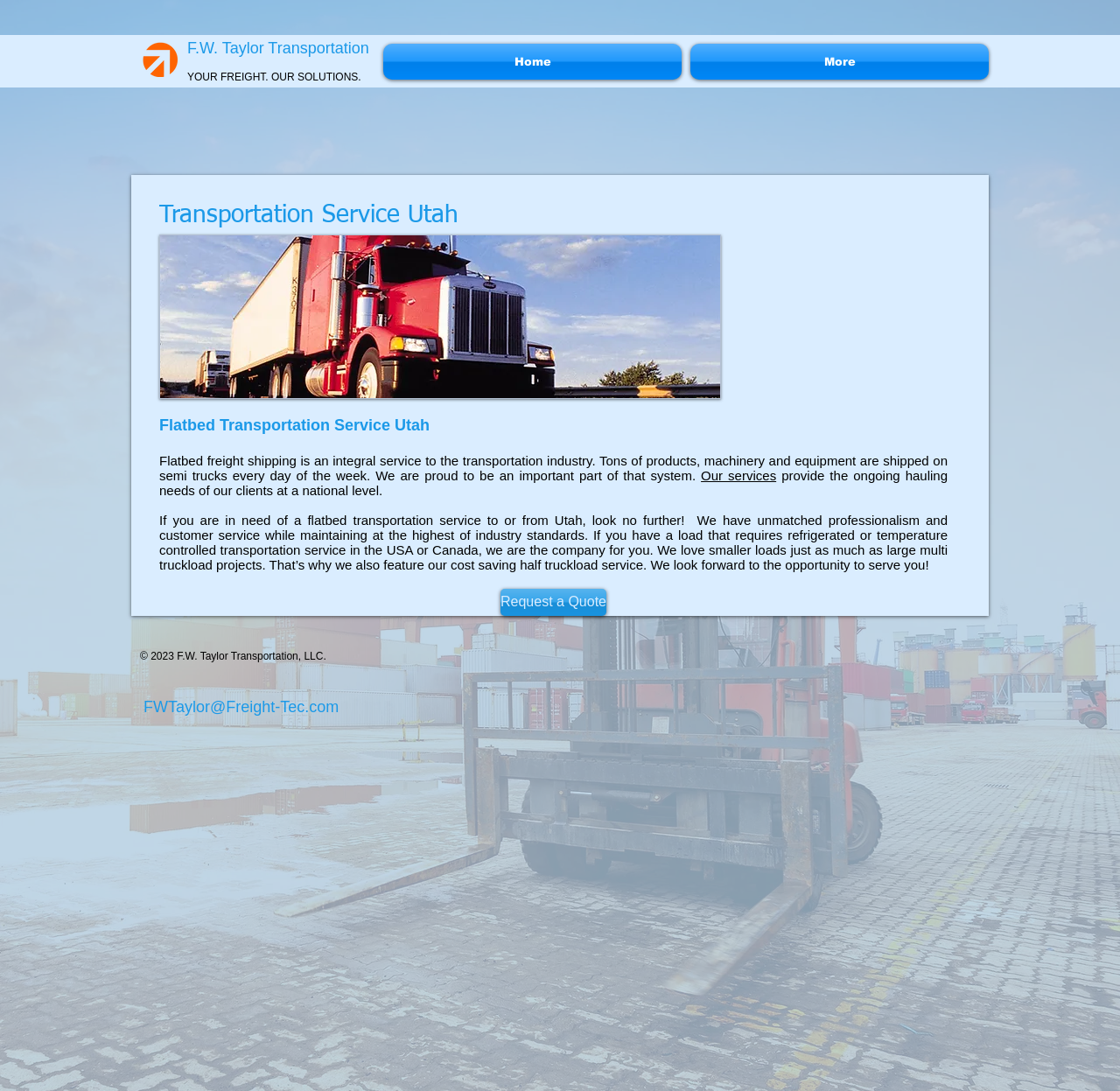What is the company's email address?
Please provide a single word or phrase based on the screenshot.

FWTaylor@Freight-Tec.com